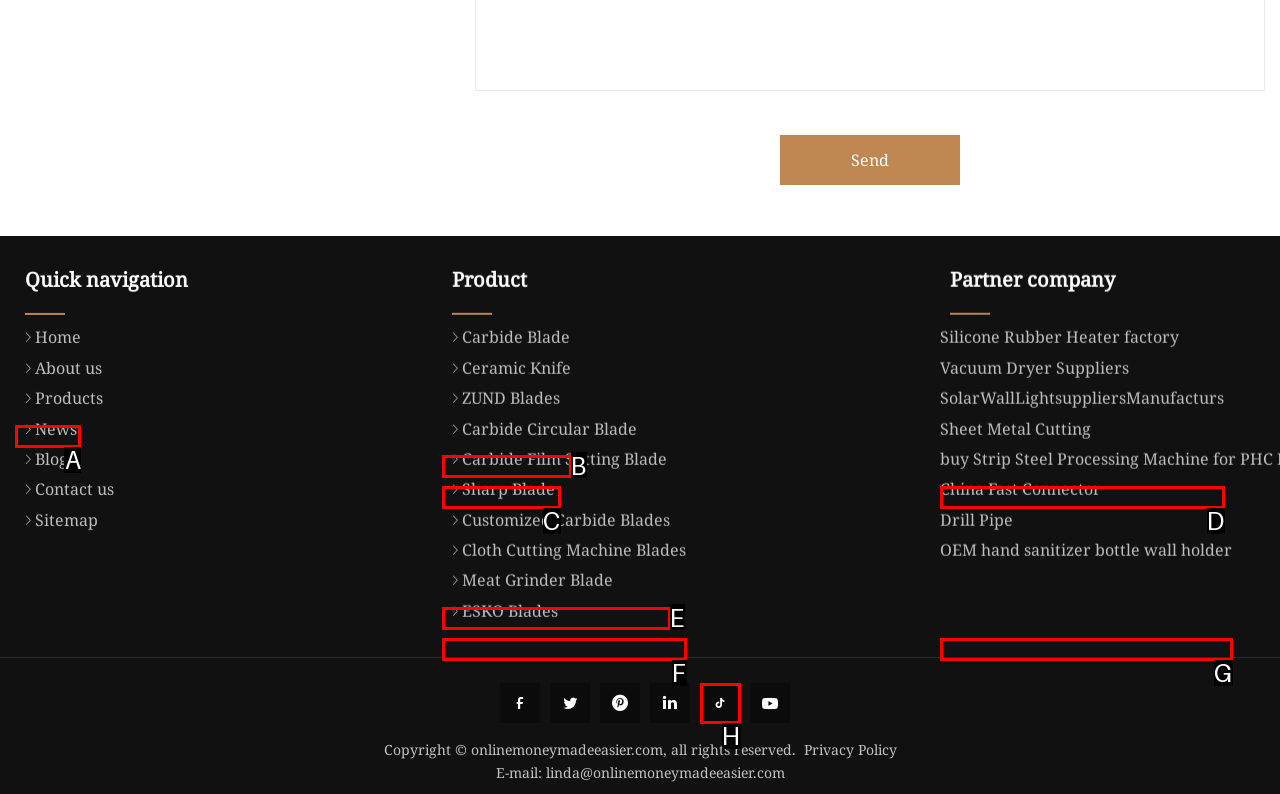Select the option I need to click to accomplish this task: Go to the 'Home' page
Provide the letter of the selected choice from the given options.

A